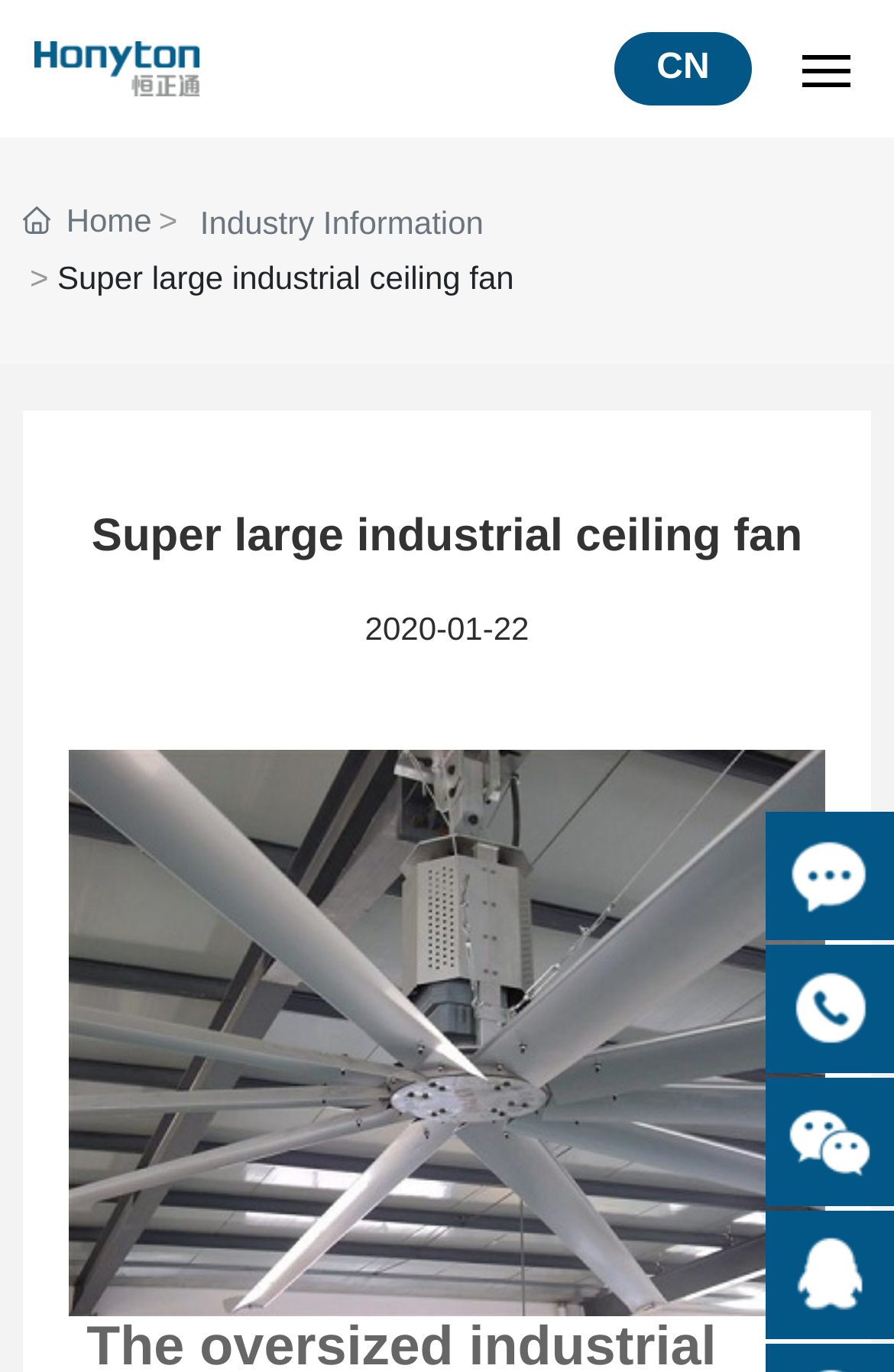From the element description: "Video and Download", extract the bounding box coordinates of the UI element. The coordinates should be expressed as four float numbers between 0 and 1, in the order [left, top, right, bottom].

[0.051, 0.57, 0.949, 0.607]